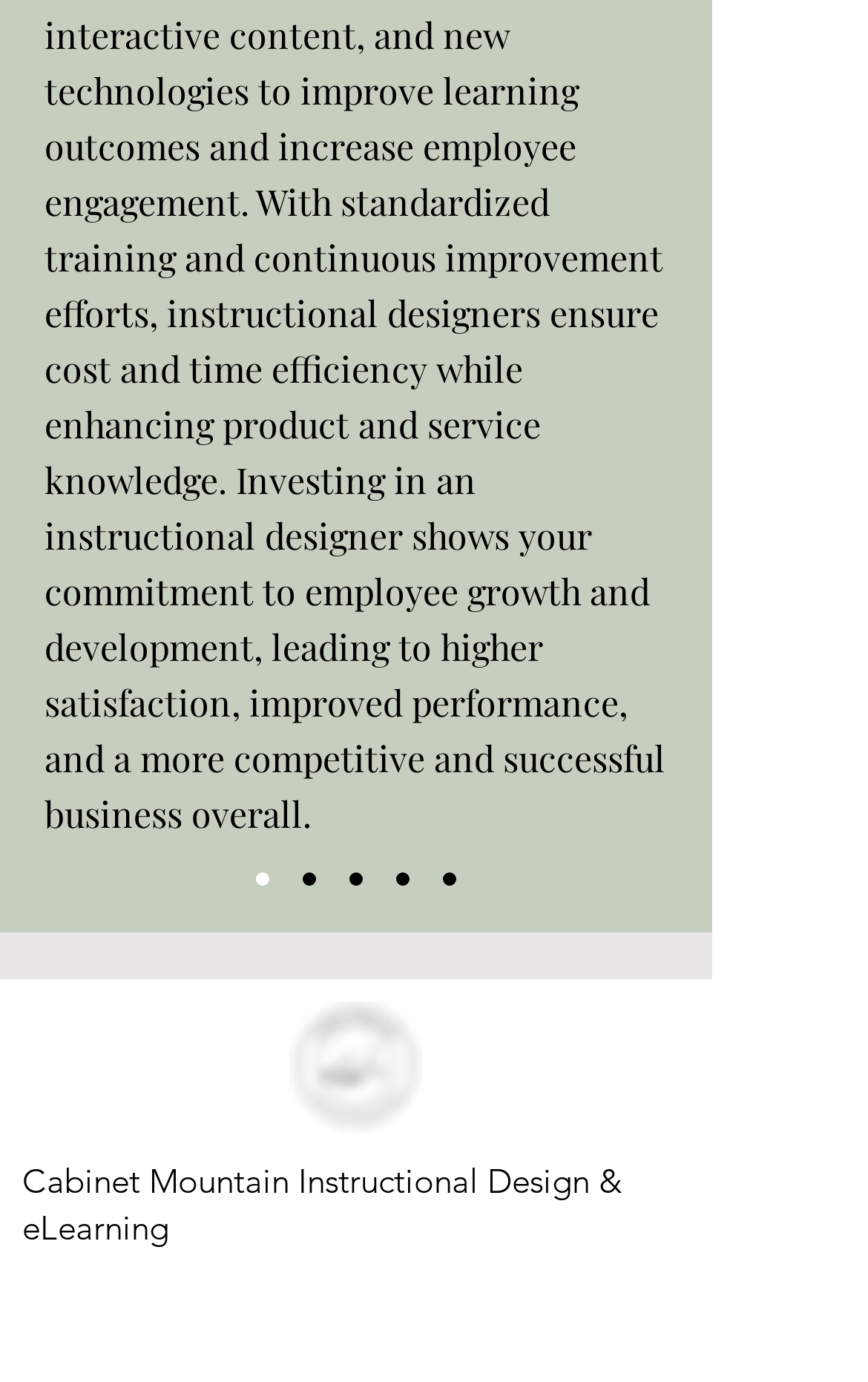What is the name of the company?
Using the image, give a concise answer in the form of a single word or short phrase.

Cabinet Mountain Instructional Design & eLearning